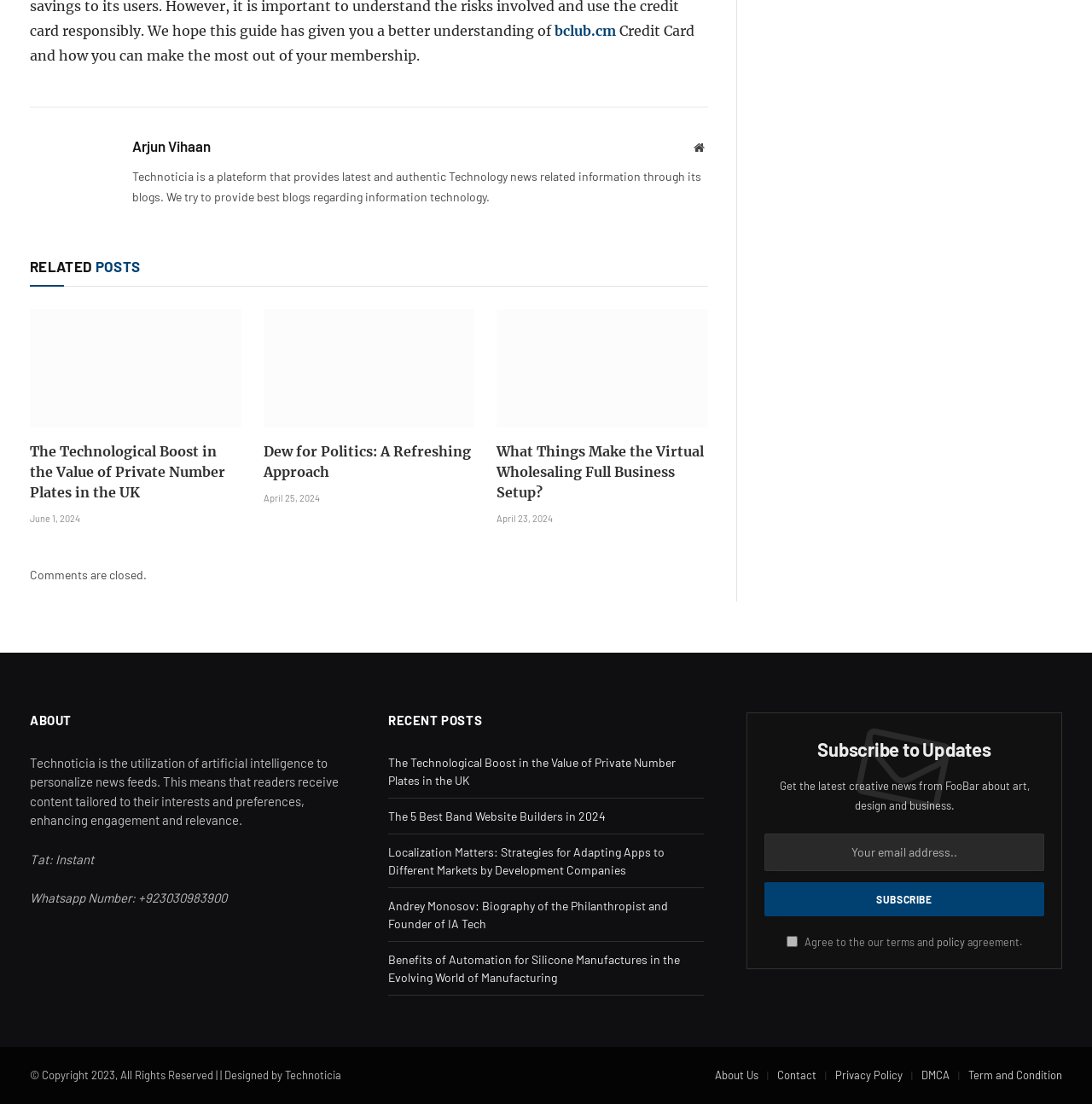What is the title of the first article? From the image, respond with a single word or brief phrase.

The Technological Boost in the Value of Private Number Plates in the UK